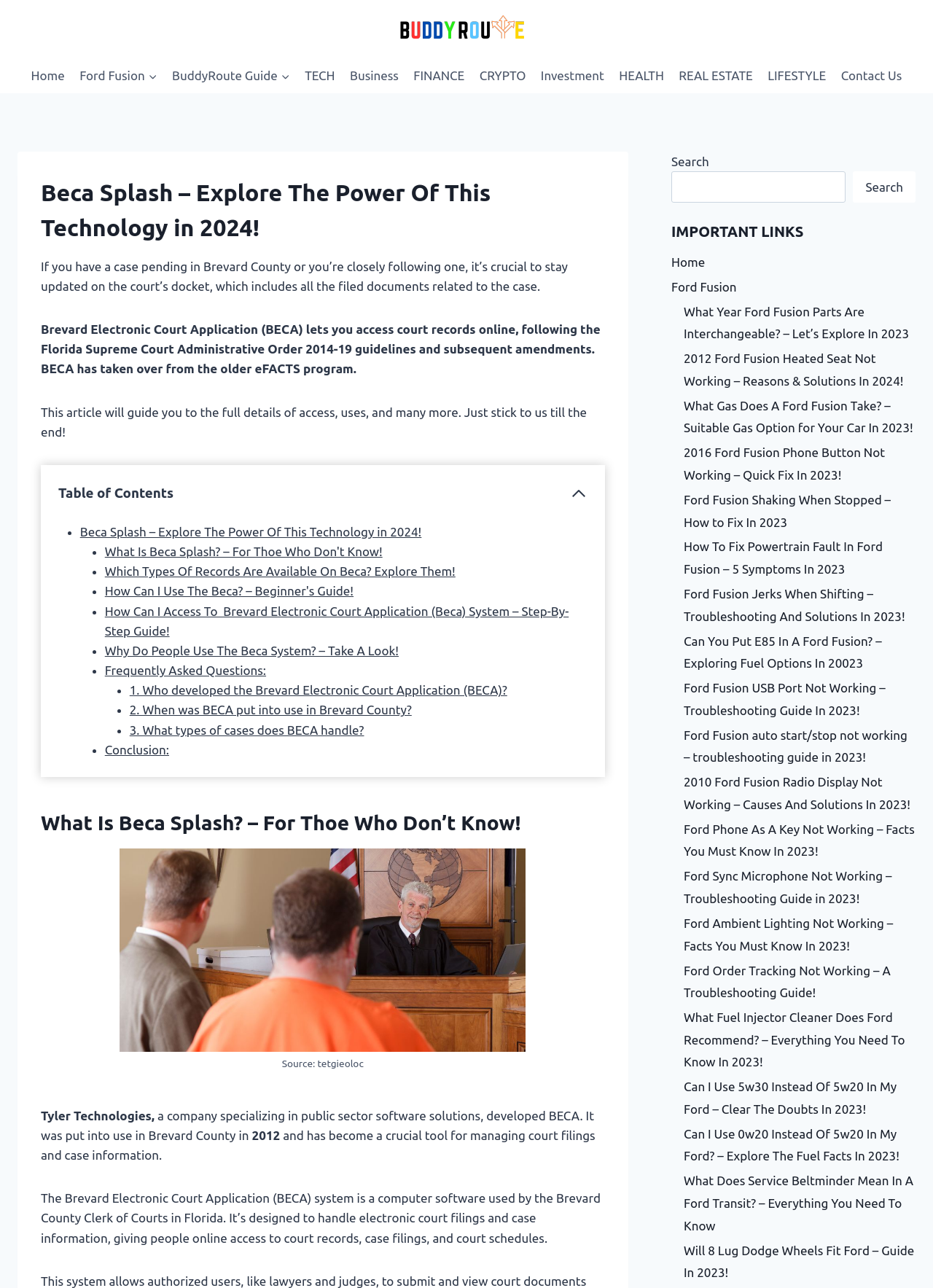Answer in one word or a short phrase: 
What is the purpose of the Brevard Electronic Court Application?

to access court records online